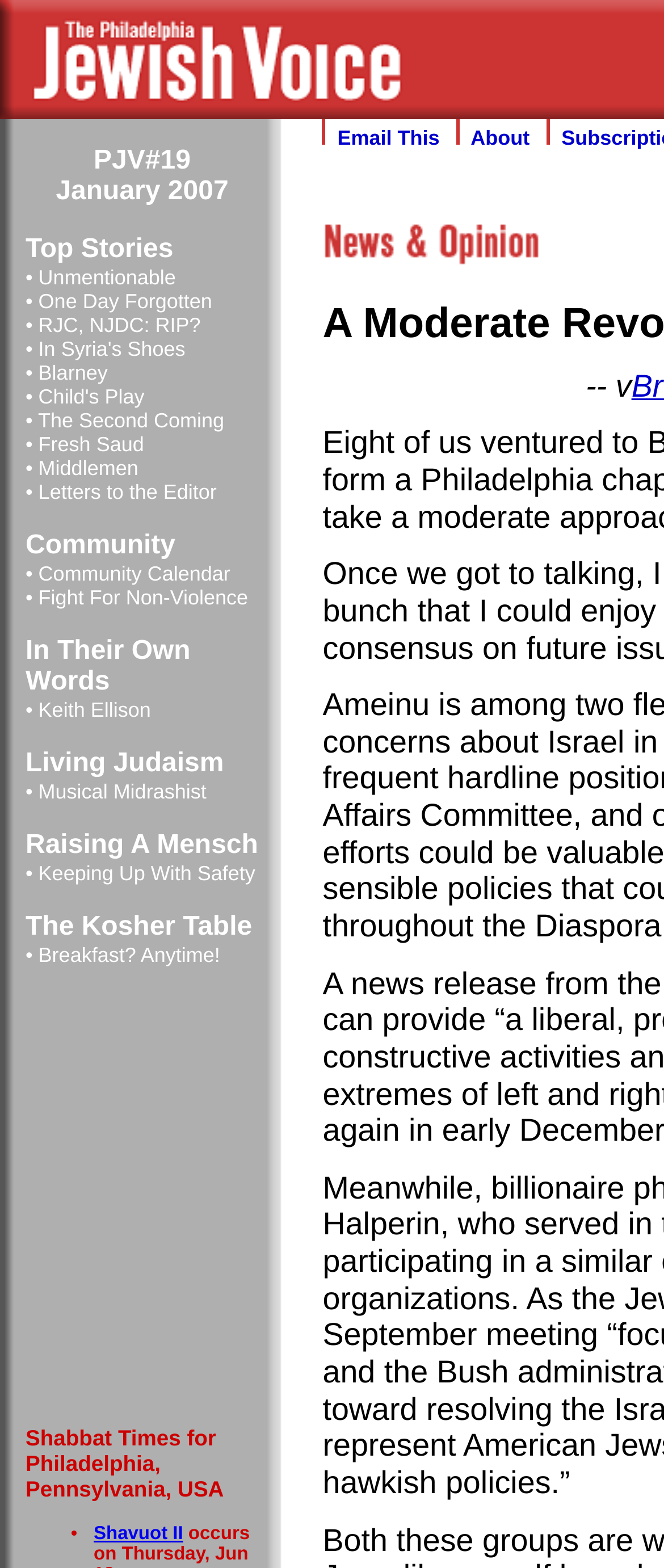Provide a one-word or short-phrase answer to the question:
How many links are there in the 'Community' section?

2